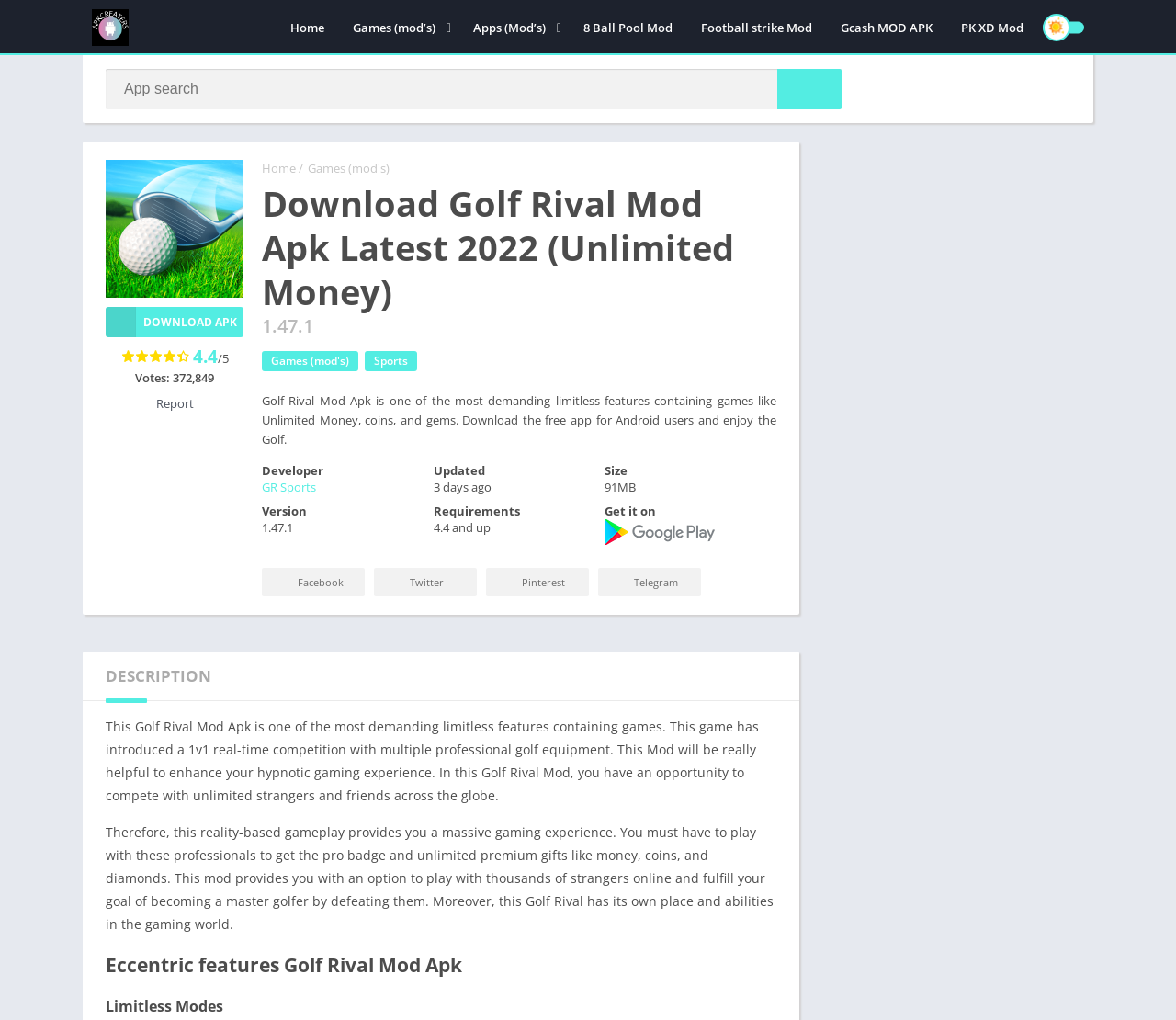Please provide a brief answer to the following inquiry using a single word or phrase:
What is the version of the 'Golf Rival Mod Apk'?

1.47.1